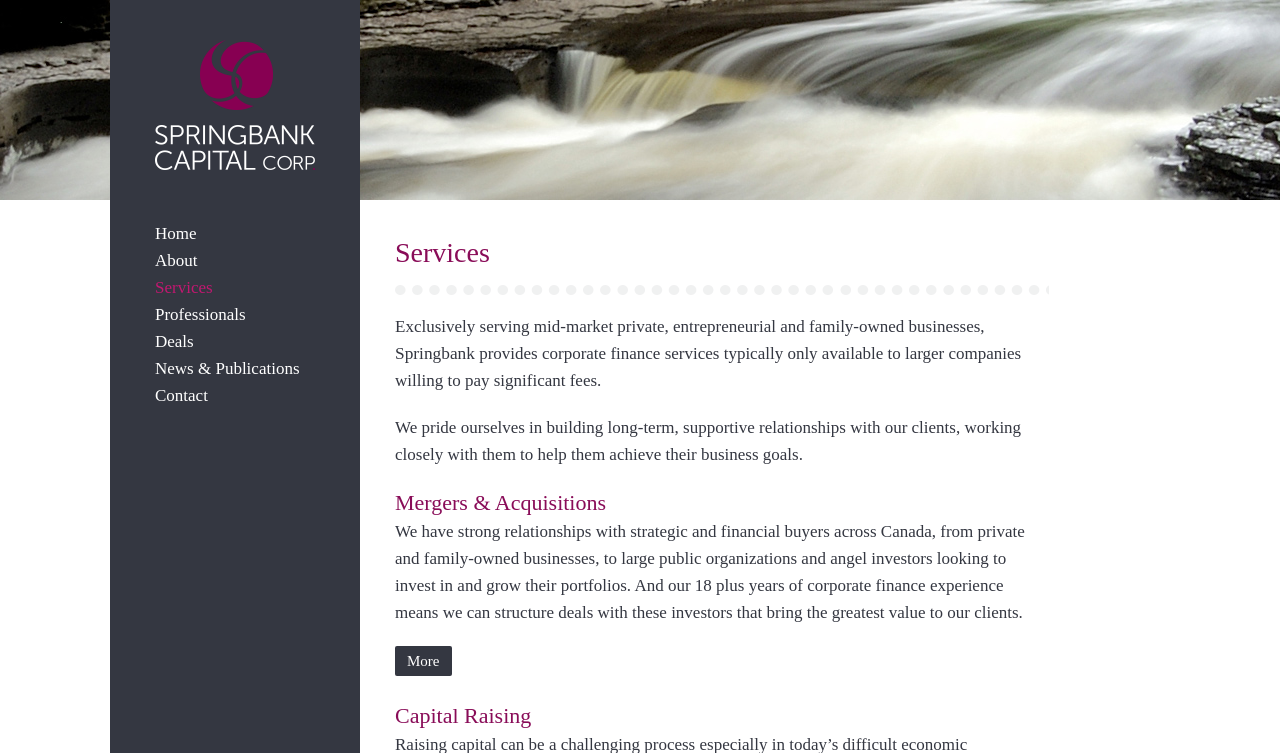Please identify the bounding box coordinates of the region to click in order to complete the task: "Click the Services link". The coordinates must be four float numbers between 0 and 1, specified as [left, top, right, bottom].

[0.121, 0.369, 0.166, 0.394]